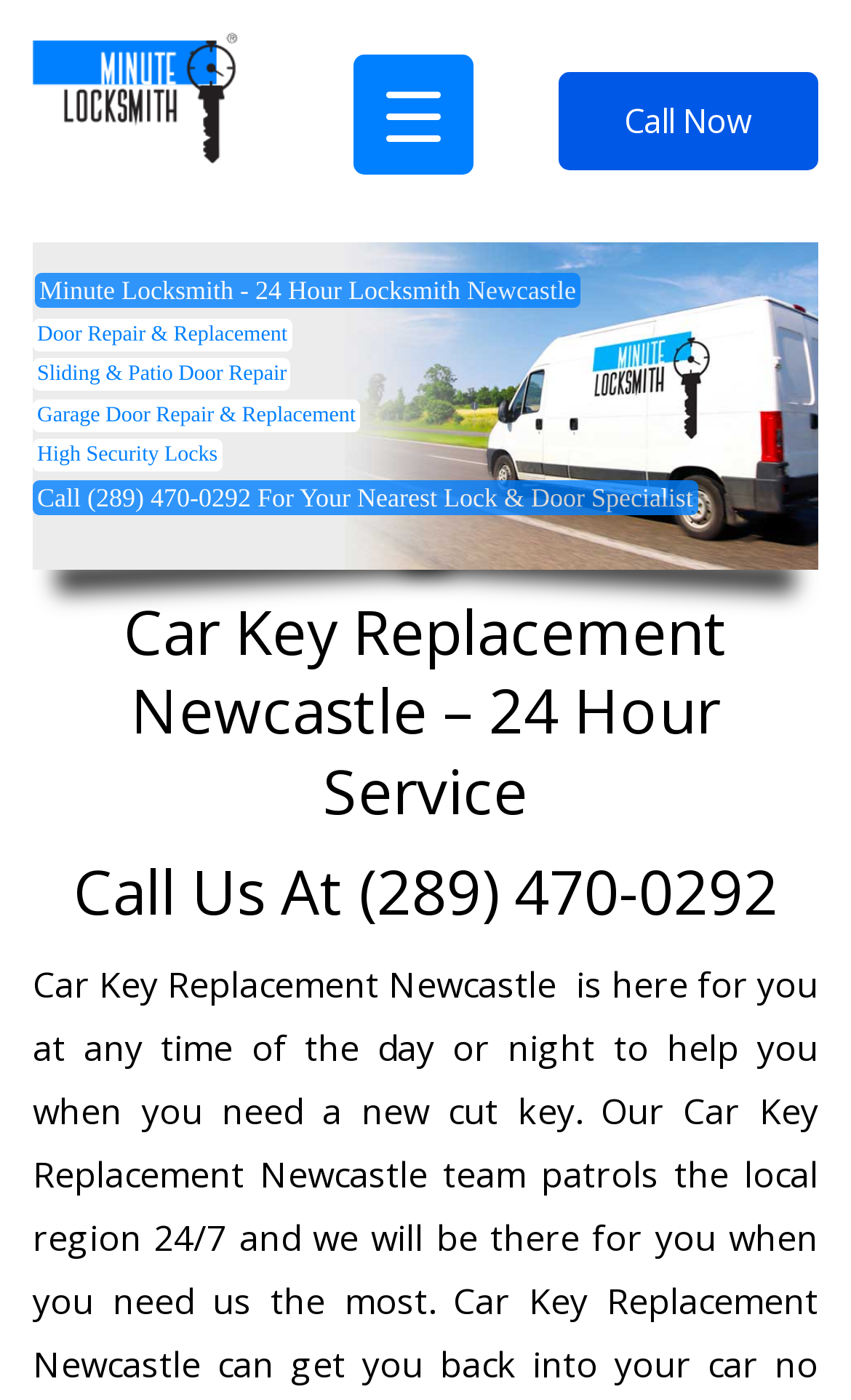Generate a comprehensive description of the webpage content.

The webpage is about Car Key Replacement Newcastle, offering a 24-hour service. At the top left of the page, there is an image related to door repair. Next to the image, there is a button labeled "Menu Trigger" that controls a menu container. On the right side of the page, there is a "Call Now" link.

The main content of the page is divided into three sections, each with a heading. The first heading reads "Minute Locksmith - 24 Hour Locksmith Newcastle Door Repair & Replacement Sliding & Patio Door Repair Garage Door Repair & Replacement High Security Locks Call (289) 470-0292 For Your Nearest Lock & Door Specialist". Below this heading, there is a second heading that says "Car Key Replacement Newcastle – 24 Hour Service". The third heading is "Call Us At (289) 470-0292", which is accompanied by a link to the phone number.

Below the headings, there is a paragraph of text that explains the car key replacement service, stating that it is available at any time of day or night to help with new cut keys.